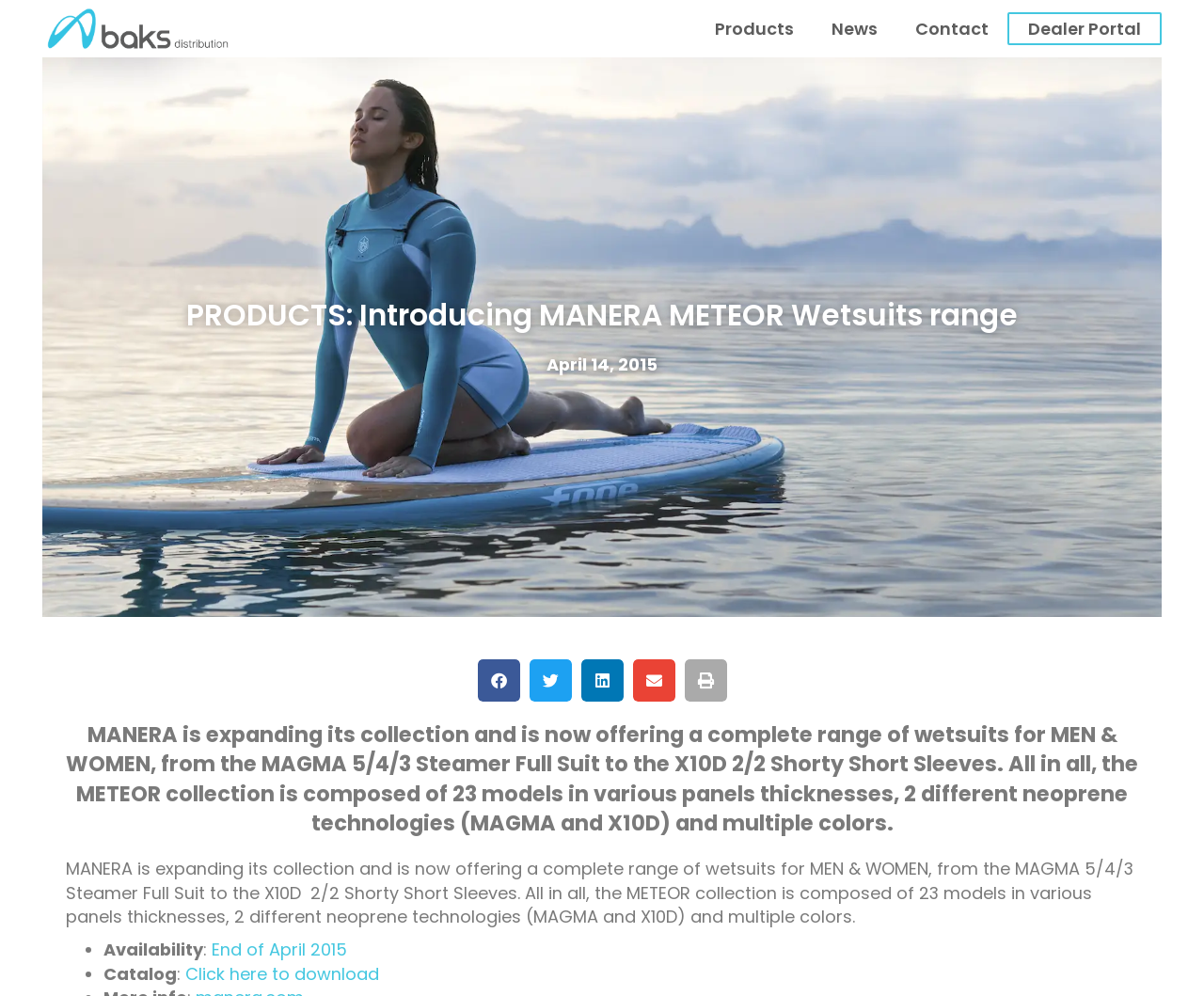Provide a thorough description of this webpage.

The webpage is about MANERA's new wetsuits collection, specifically the METEOR range. At the top left, there is a link to "BAKS Distribution" accompanied by an image. The main navigation menu is located at the top center, consisting of links to "Products", "News", "Contact", and "Dealer Portal".

The main content of the page is divided into sections. The first section is a heading that reads "PRODUCTS: Introducing MANERA METEOR Wetsuits range". Below this heading, there is a link to a news article dated "April 14, 2015". 

On the right side of the page, there are social media sharing buttons, including "Share on facebook", "Share on twitter", "Share on linkedin", "Share on email", and "Share on print". 

The main text of the page is located in the middle, which describes the METEOR collection, including the range of wetsuits available for men and women, the different neoprene technologies used, and the various colors available. 

Below this text, there is a list with two items, "Availability" and "Catalog", each with a corresponding link. The "Availability" link indicates that the products will be available at the end of April 2015, and the "Catalog" link allows users to download the catalog.